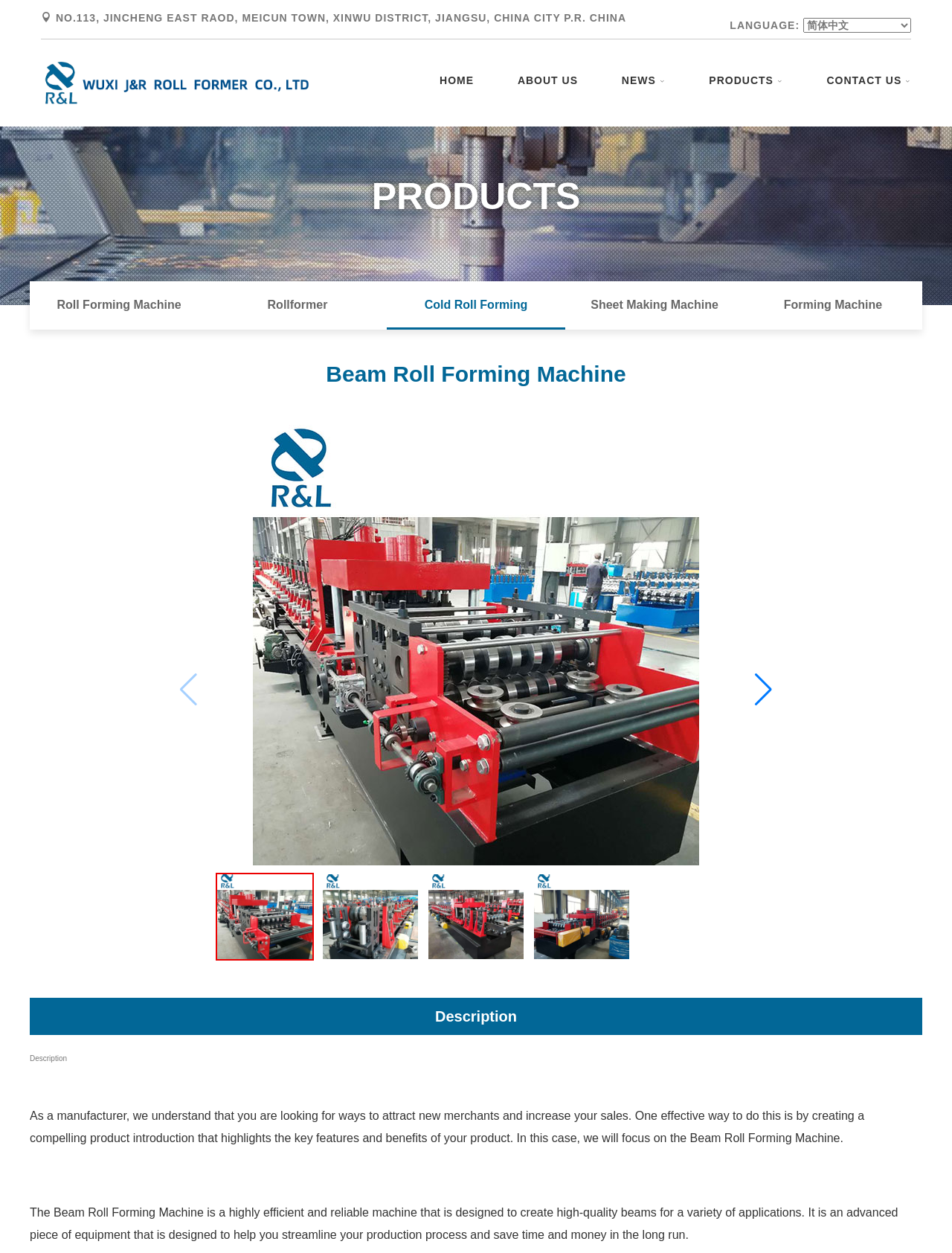What is the company's address?
Refer to the image and give a detailed response to the question.

I found the company's address by looking at the top section of the webpage, where it is displayed as a static text element.